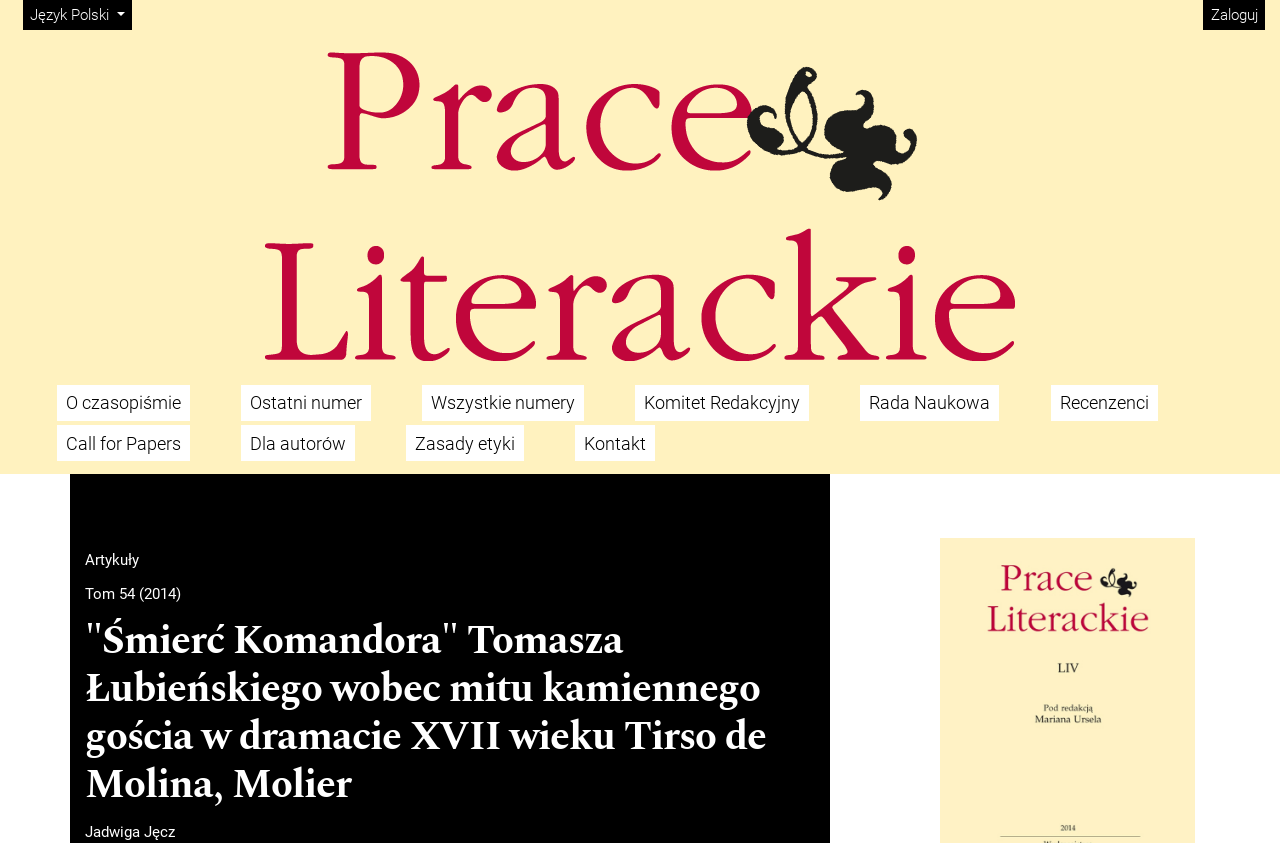Respond with a single word or phrase for the following question: 
What is the current language of the website?

Język Polski